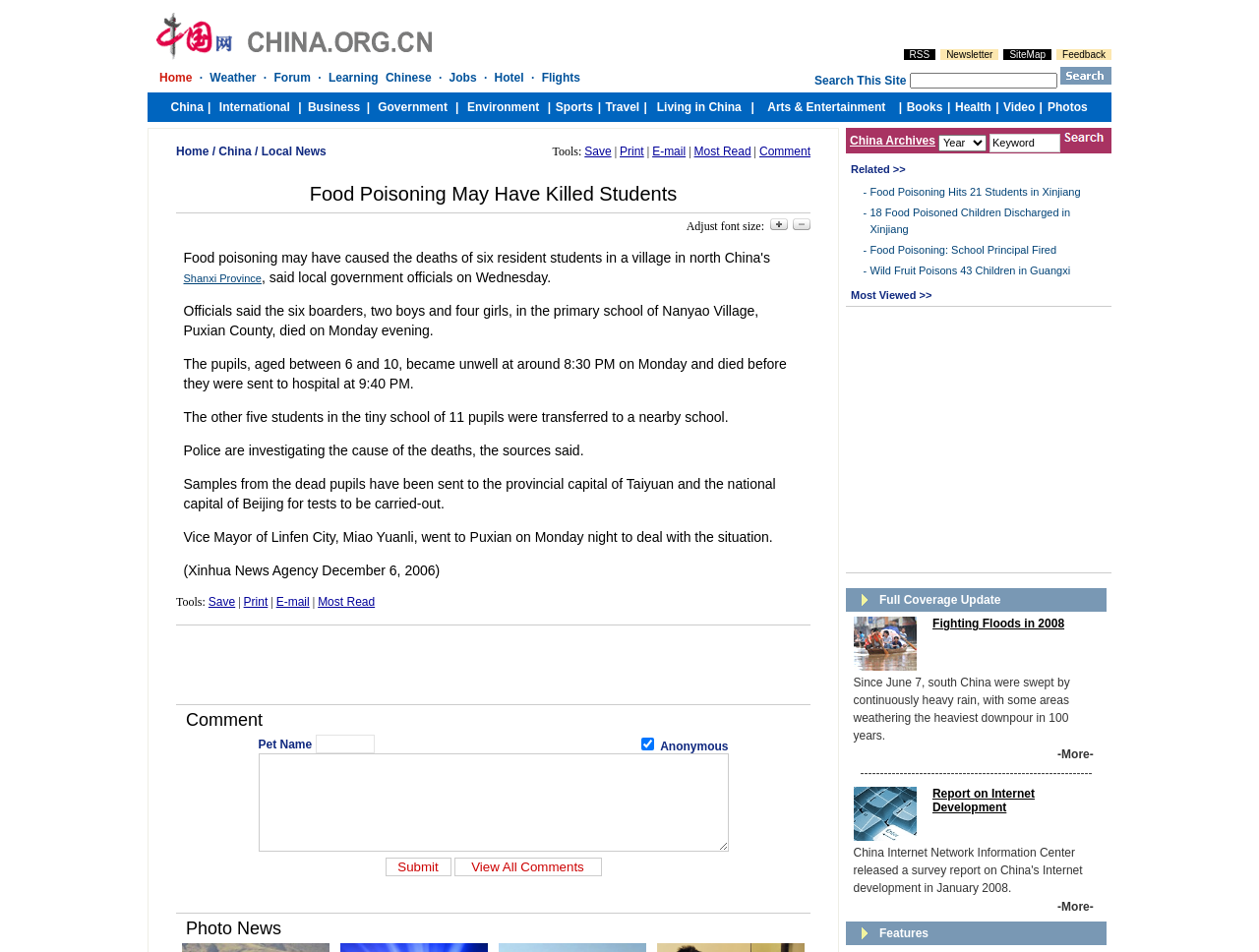Locate the bounding box coordinates of the segment that needs to be clicked to meet this instruction: "Click Home".

[0.14, 0.152, 0.166, 0.166]